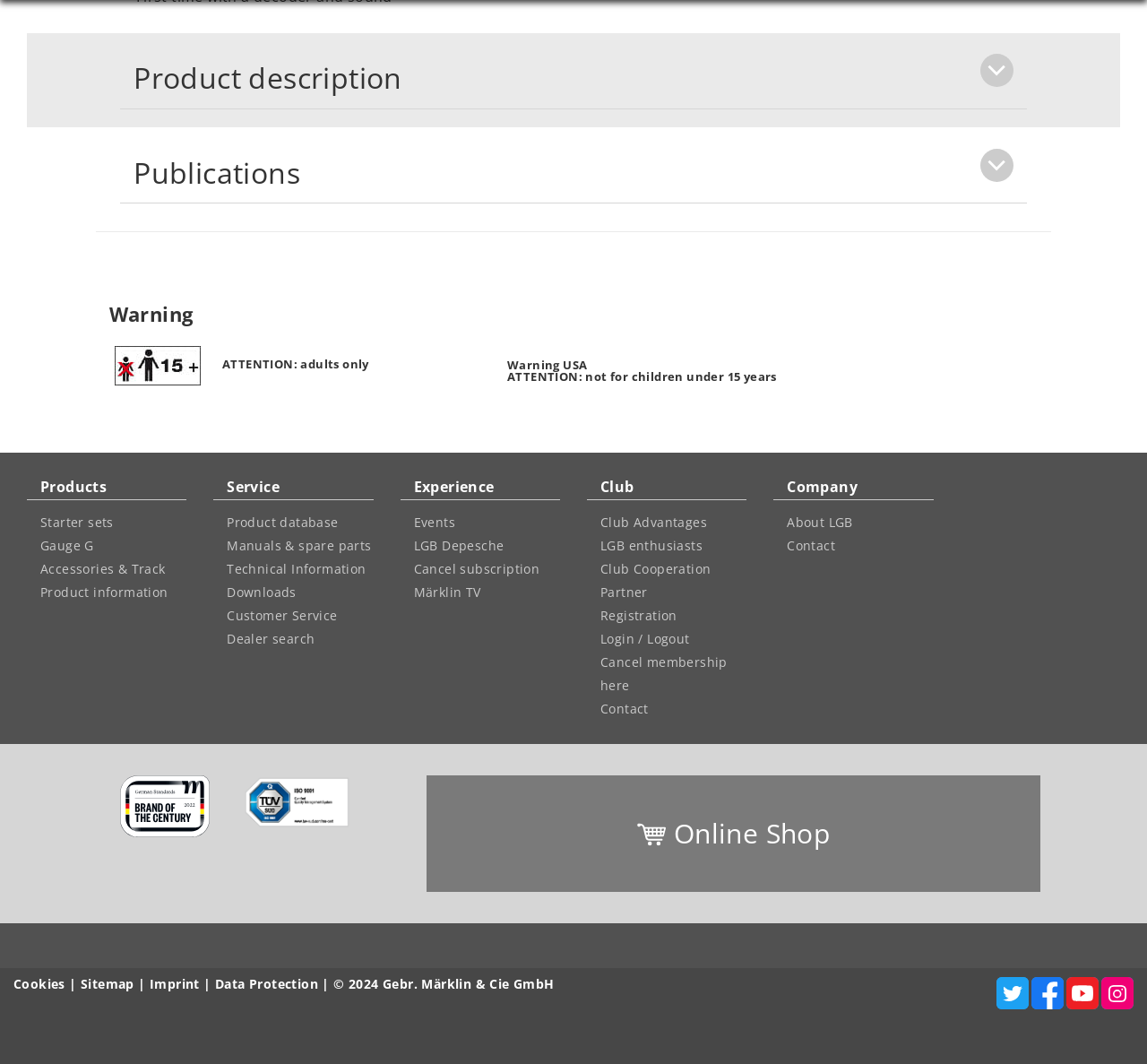Respond with a single word or phrase to the following question: What is the 'brand of the century' award for?

LGB